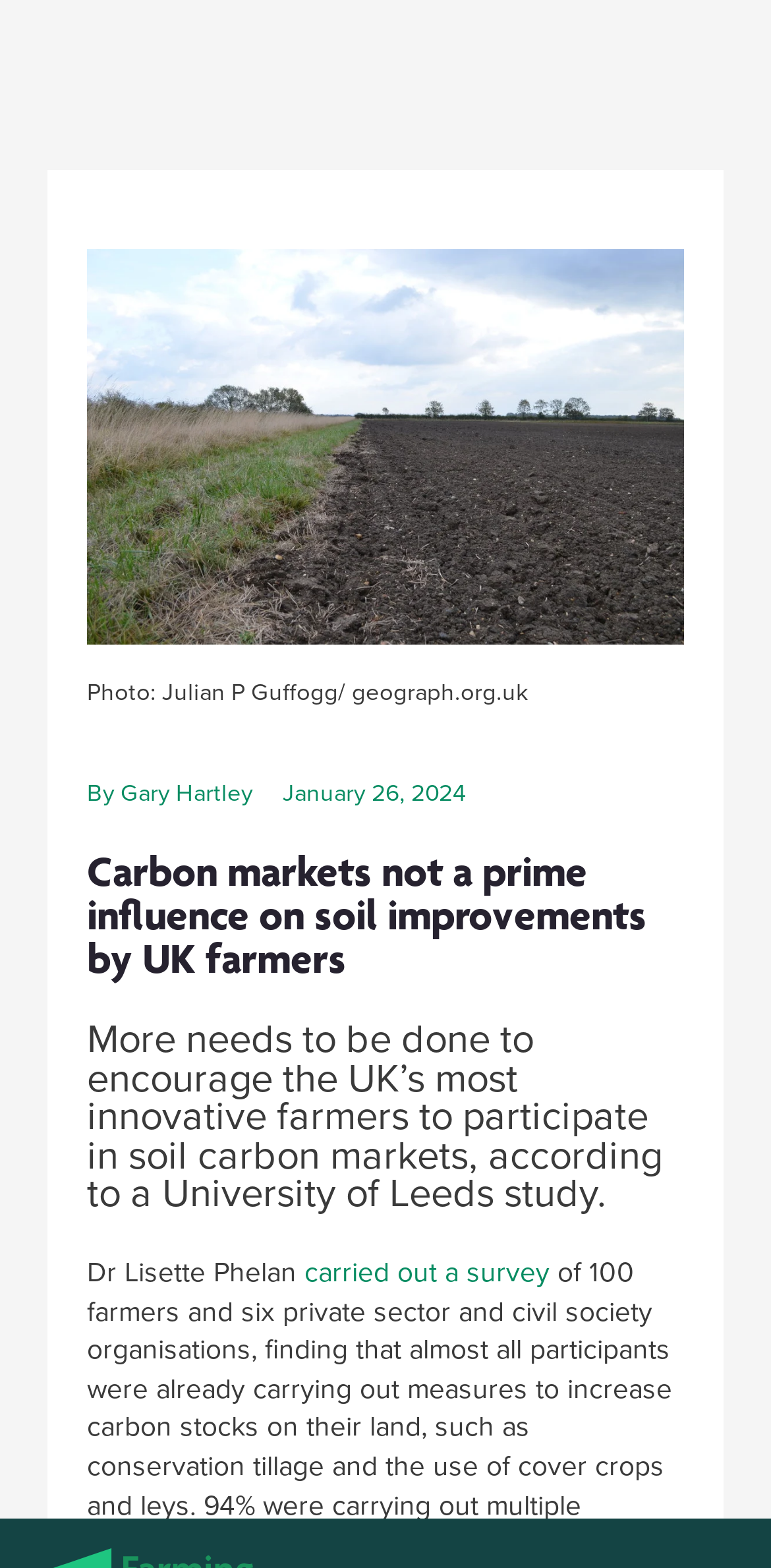Please locate the bounding box coordinates of the element that should be clicked to achieve the given instruction: "Select your country".

[0.231, 0.689, 0.821, 0.742]